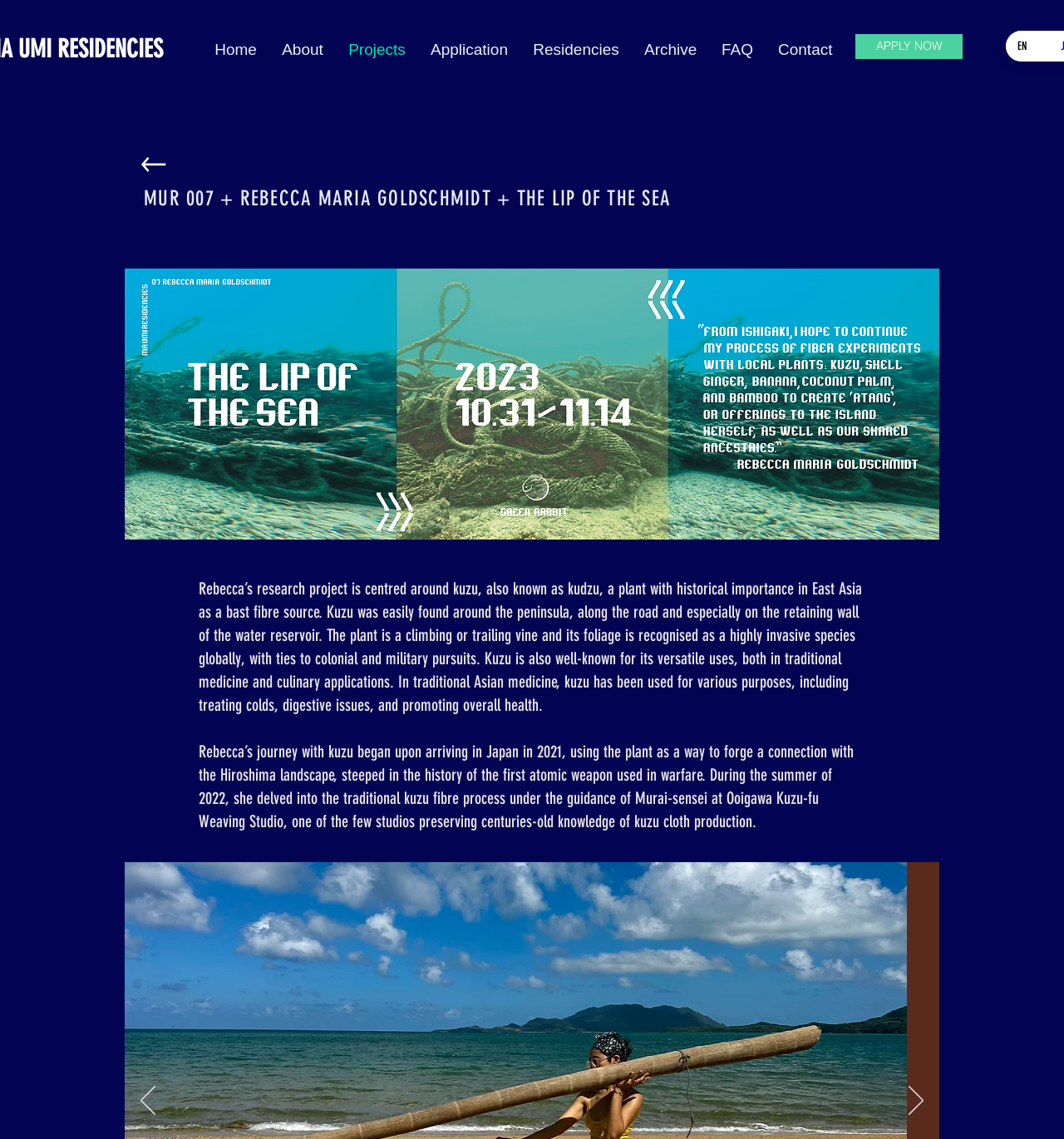Describe all visible elements and their arrangement on the webpage.

This webpage is about MUR 007, a project or exhibition featuring Rebecca Maria Goldschmidt's research on kuzu, a plant with historical importance in East Asia. At the top of the page, there is a navigation menu with links to different sections of the website, including Home, About, Projects, Application, Residencies, Archive, FAQ, and Contact. To the right of the navigation menu, there is a button to switch the language to English.

Below the navigation menu, there is a large heading that introduces the project, followed by an image that takes up most of the width of the page. The image is likely a visual representation of the project or the plant kuzu.

To the left of the image, there is a smaller image, possibly a logo or an icon. Below the image, there are two blocks of text that describe Rebecca's research project on kuzu. The text explains the historical importance of kuzu, its invasive nature, and its various uses in traditional medicine and culinary applications. It also describes Rebecca's journey with kuzu, including her experience learning the traditional kuzu fibre process in Japan.

At the bottom of the page, there are two buttons, Previous and Next, which likely allow users to navigate through different pages or sections of the project. There is also an iframe that contains a Wix Chat widget, which allows users to interact with the website or its creators.

Finally, at the top-right corner of the page, there is a prominent button that says "APPLY NOW", which may be a call to action for users to apply for a residency or a program related to the project.